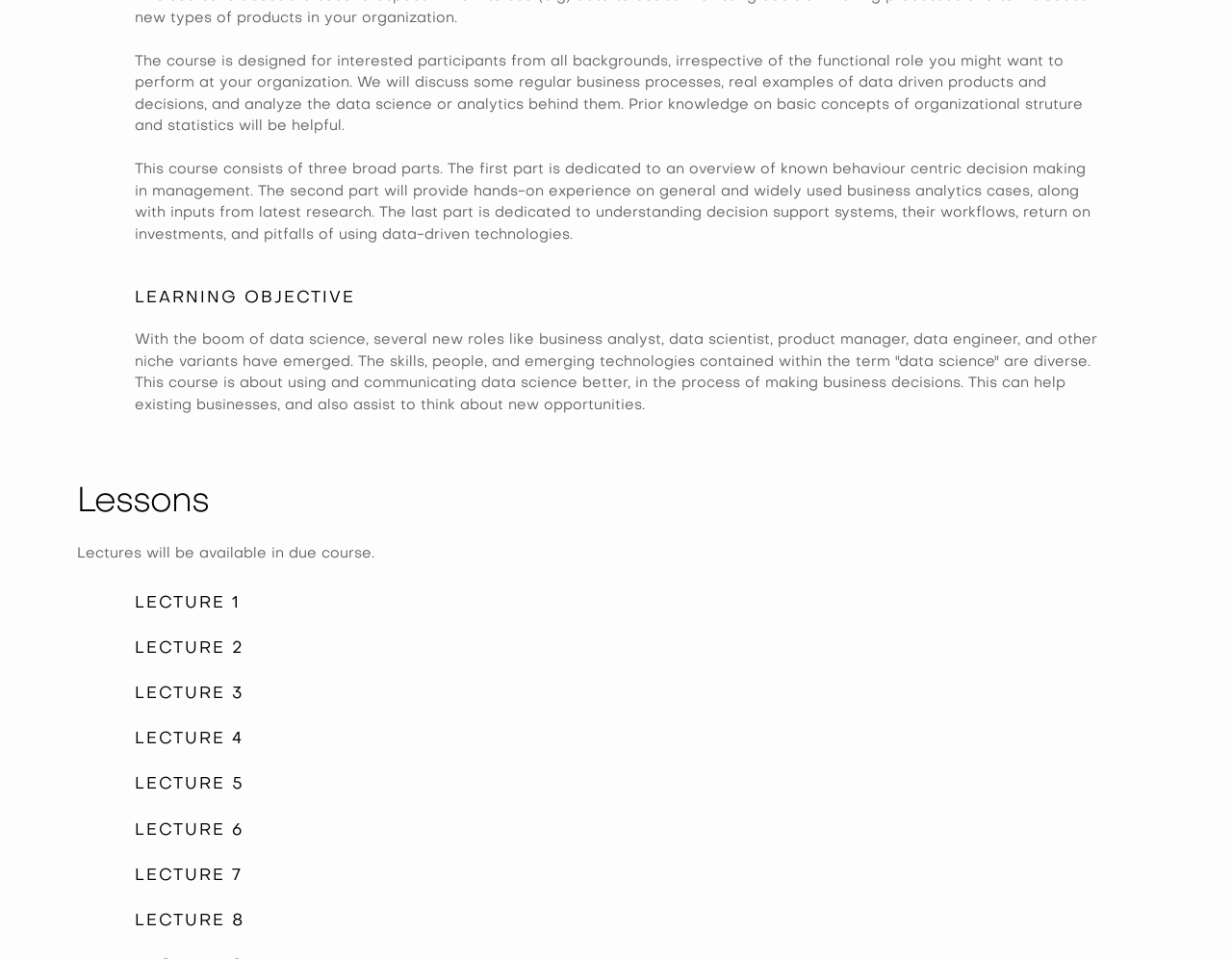Identify the bounding box for the UI element described as: "parent_node: ⇋". The coordinates should be four float numbers between 0 and 1, i.e., [left, top, right, bottom].

[0.0, 0.431, 0.041, 0.473]